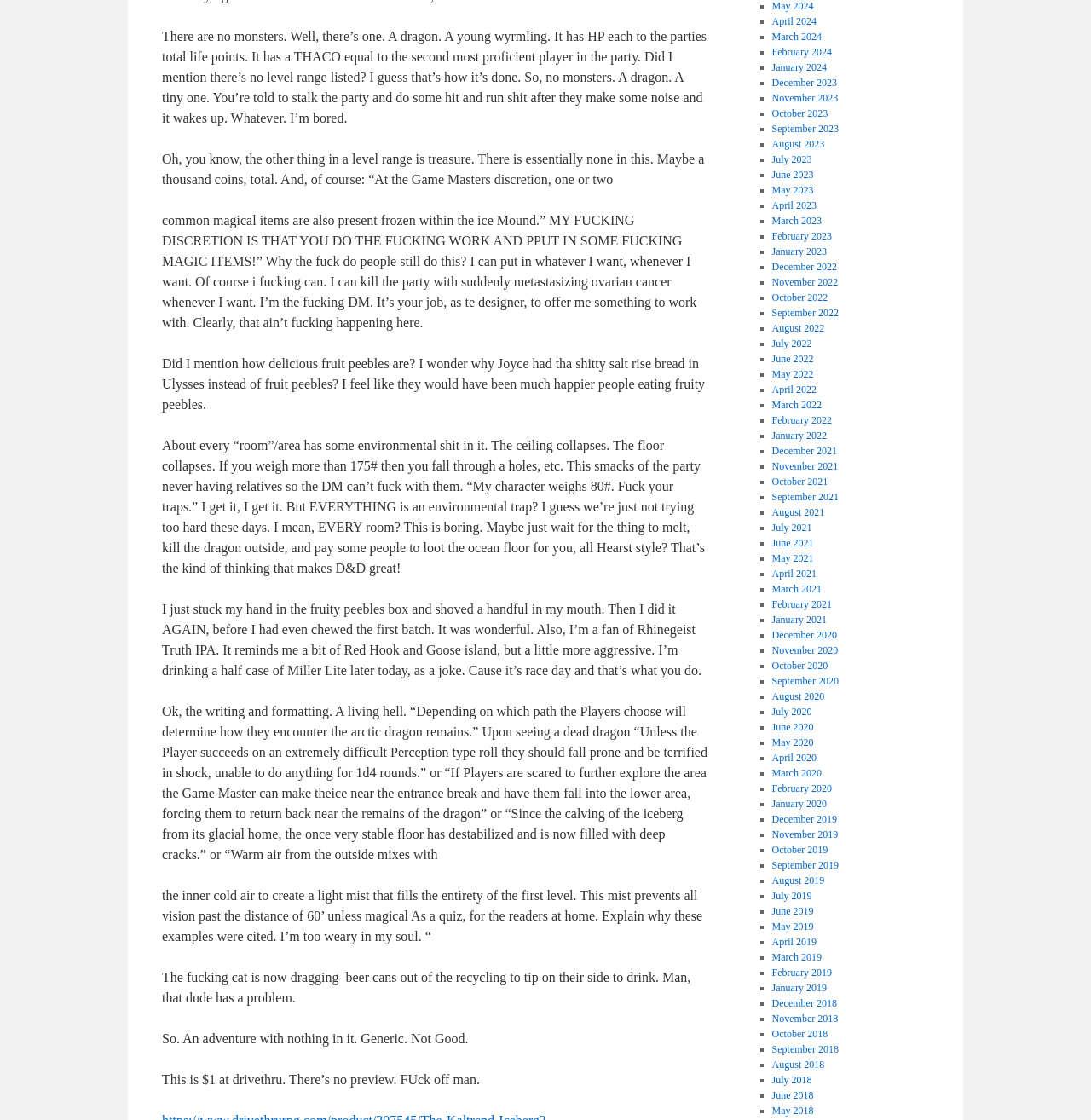What is the author's opinion about the adventure?
Refer to the image and provide a detailed answer to the question.

The author expresses their disappointment and frustration with the adventure, calling it 'generic' and 'not good'. They also criticize the lack of effort put into creating the adventure, stating that it's 'boring' and that the designer should have done more work.